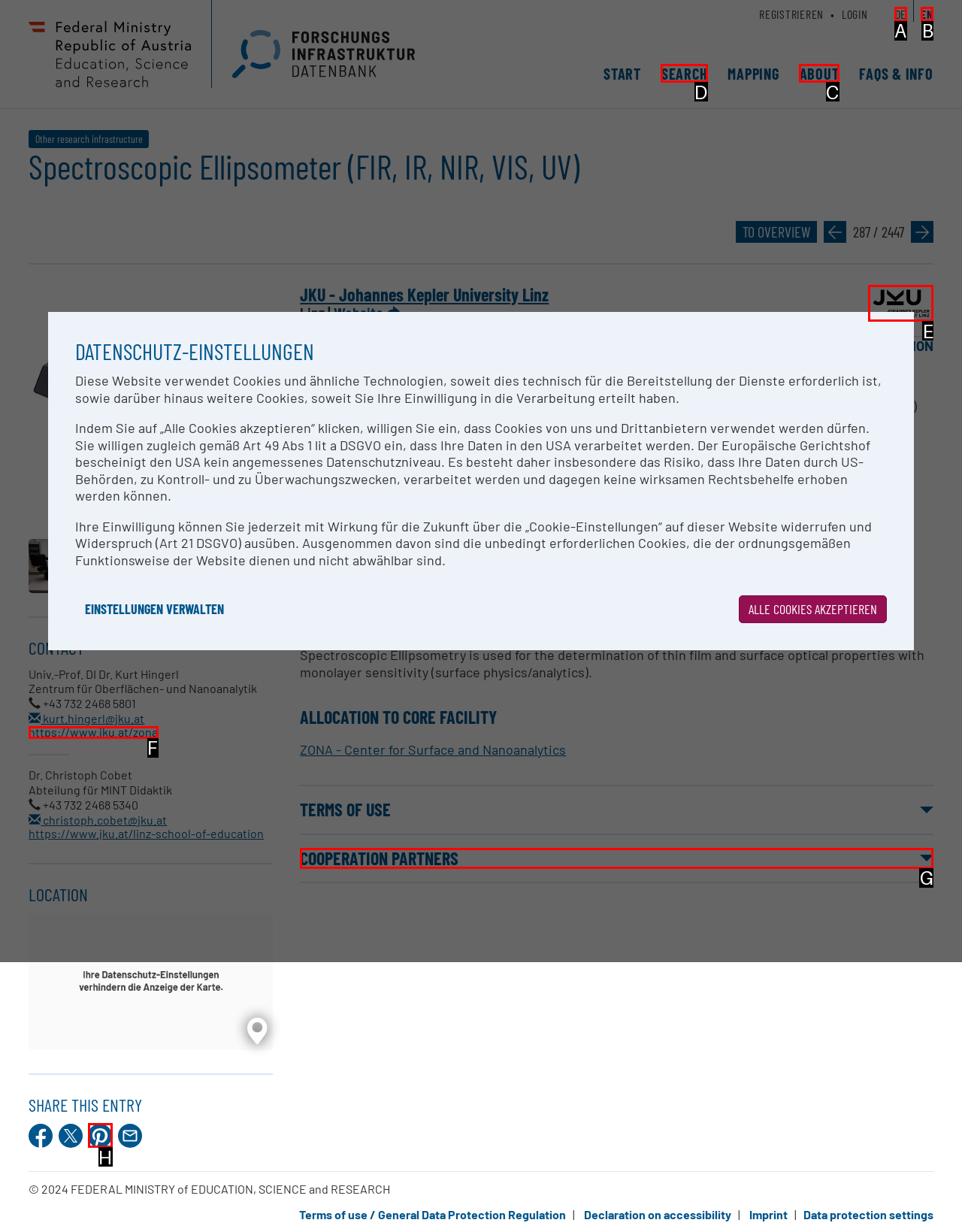Specify which element within the red bounding boxes should be clicked for this task: Go to the ABOUT page Respond with the letter of the correct option.

C